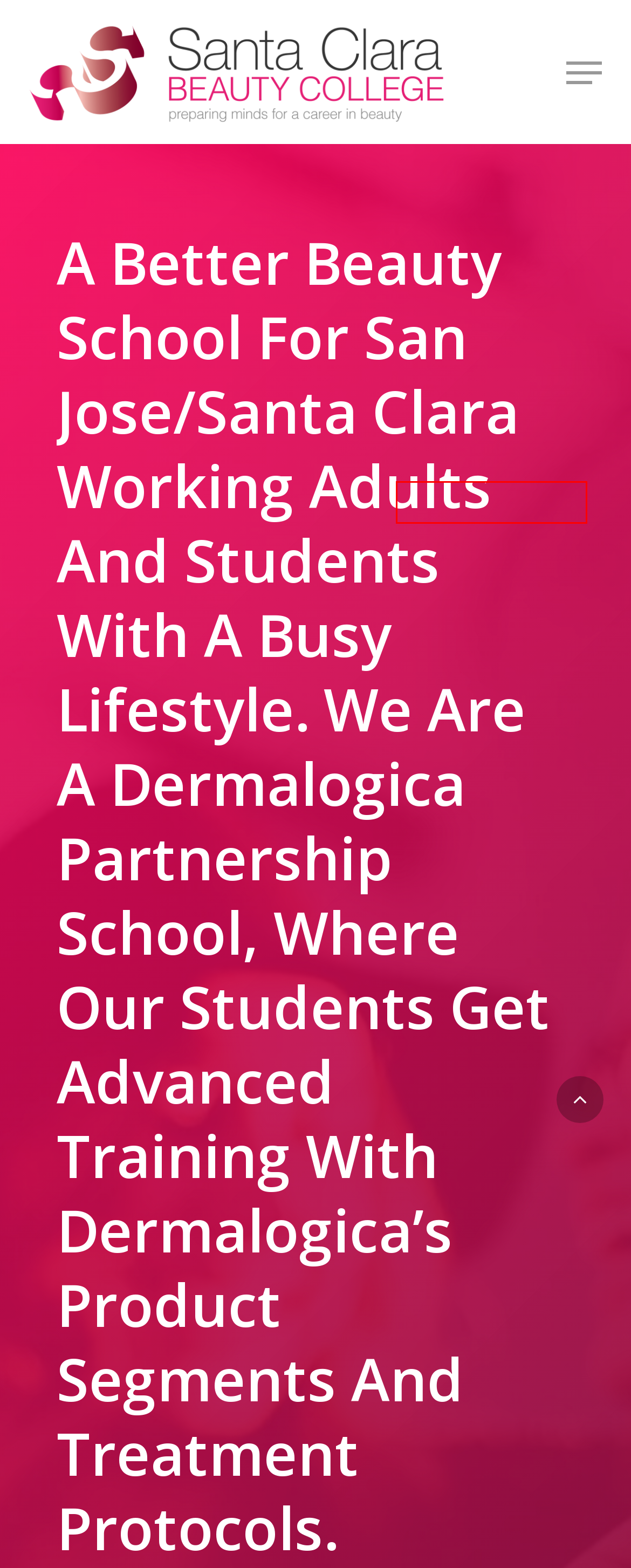Given a screenshot of a webpage with a red bounding box highlighting a UI element, choose the description that best corresponds to the new webpage after clicking the element within the red bounding box. Here are your options:
A. Cosmetology Brush Up | Beauty School near by
B. Nail Care | Beauty School near by
C. Courses | Beauty School near by
D. About Us | Beauty School near by
E. Cosmetology | Beauty School near by
F. Cosmetology Instructor | Beauty School near by
G. Esthetics | Beauty School near by
H. Services | Beauty School near by

E